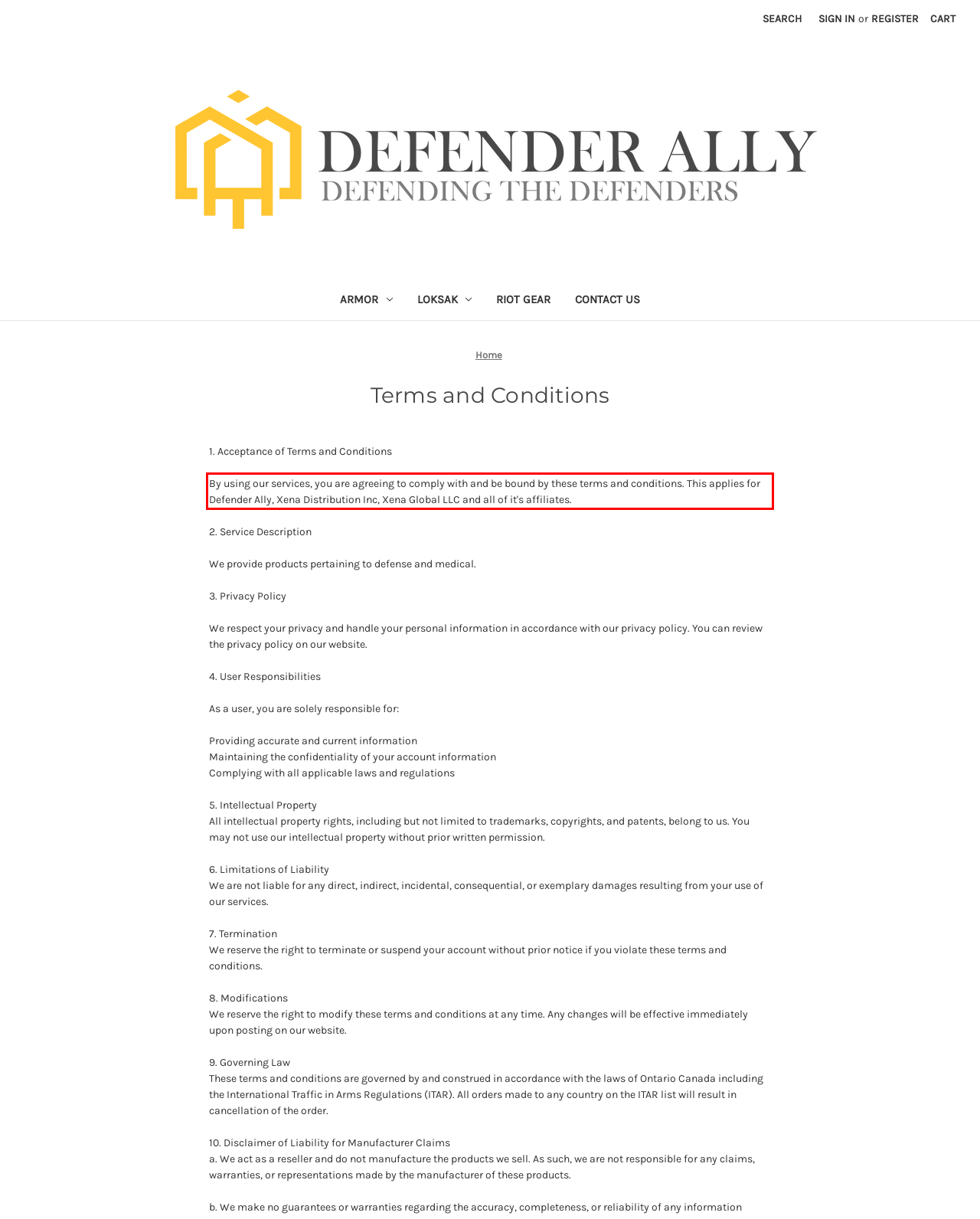Given a screenshot of a webpage with a red bounding box, please identify and retrieve the text inside the red rectangle.

By using our services, you are agreeing to comply with and be bound by these terms and conditions. This applies for Defender Ally, Xena Distribution Inc, Xena Global LLC and all of it's affiliates.